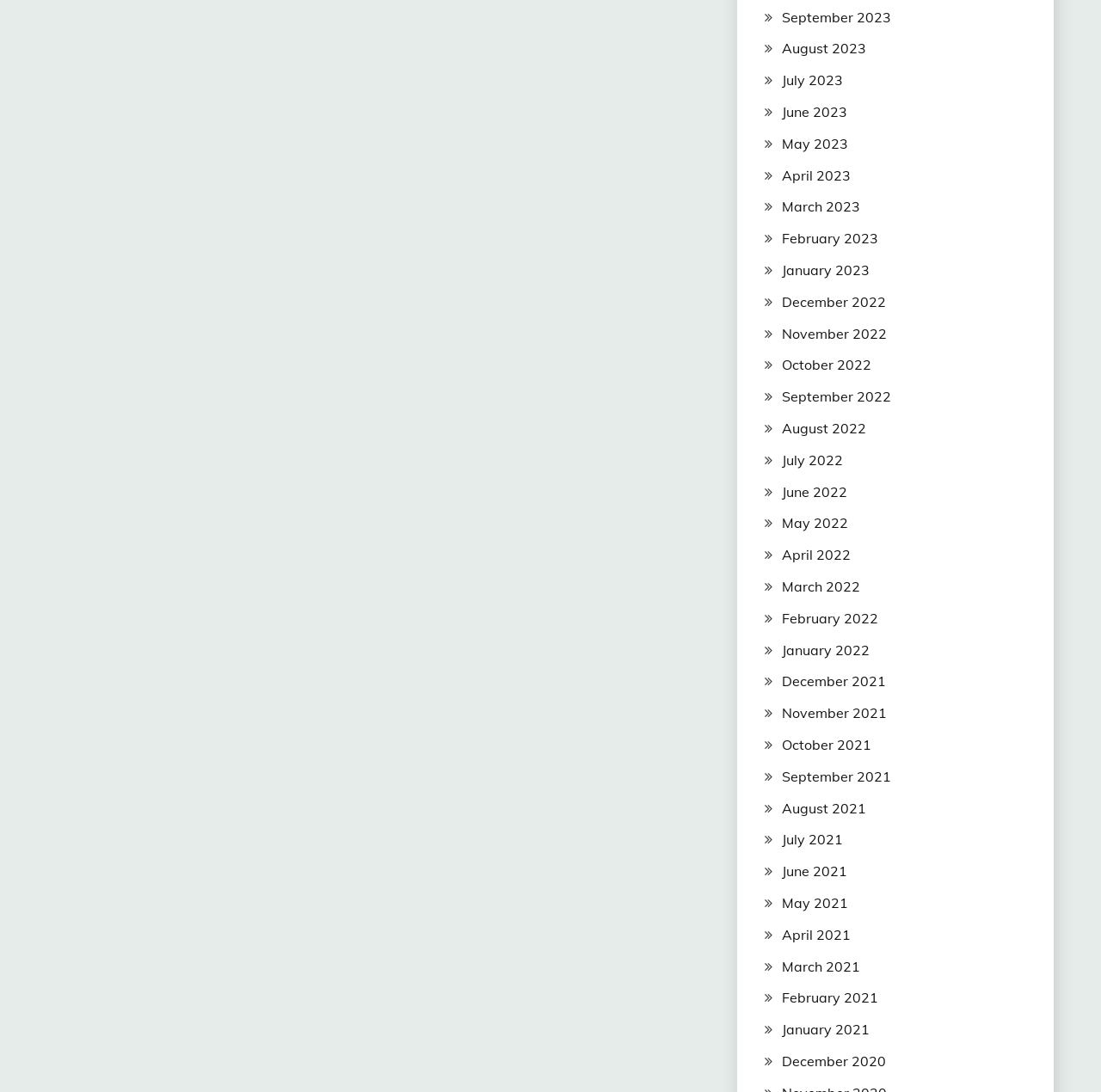Review the image closely and give a comprehensive answer to the question: What is the most recent month listed?

I determined the most recent month listed by examining the links on the webpage, which are organized in a vertical list. The topmost link is 'September 2023', indicating that it is the most recent month listed.